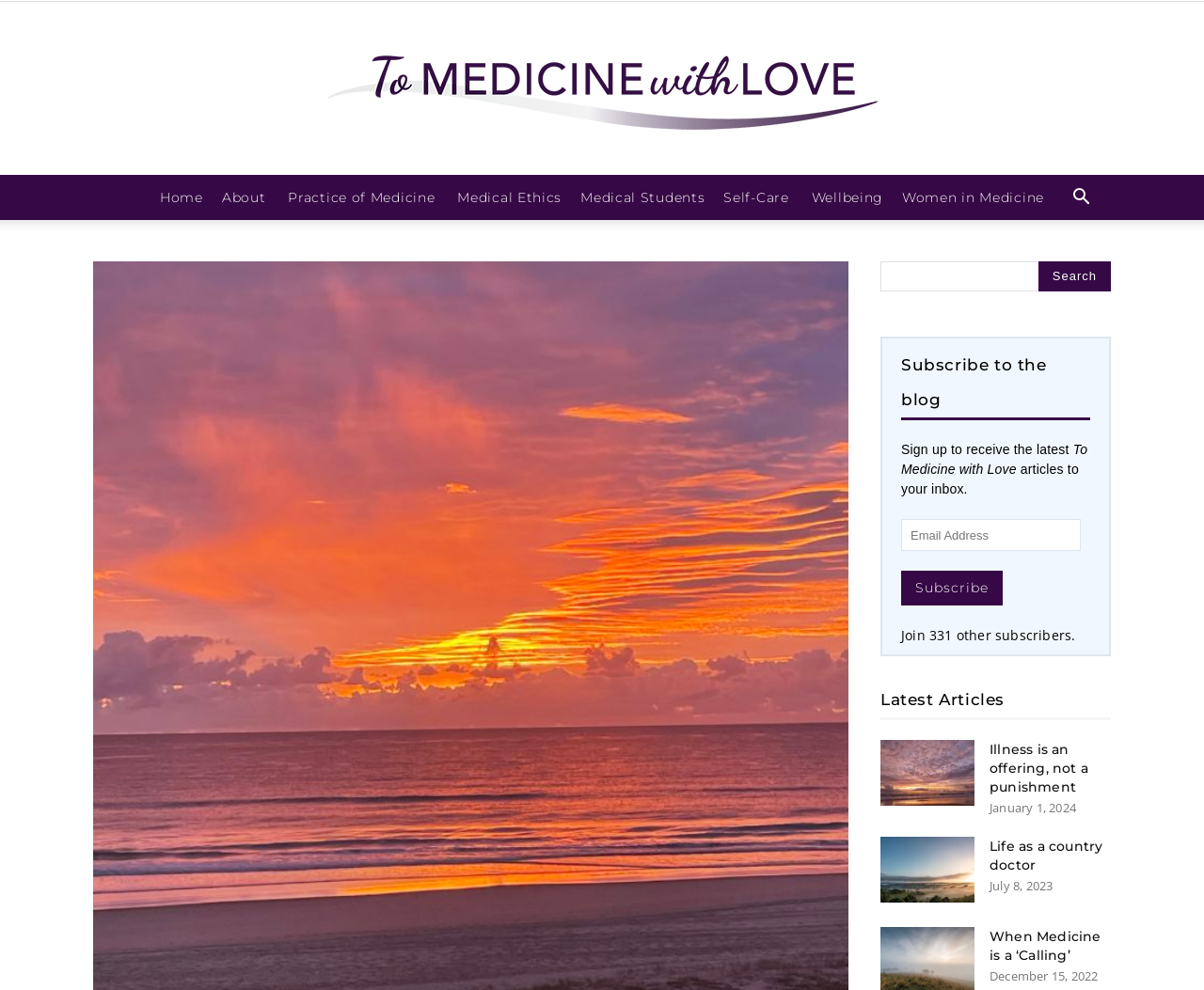Using the given element description, provide the bounding box coordinates (top-left x, top-left y, bottom-right x, bottom-right y) for the corresponding UI element in the screenshot: To Medicine with Love

[0.0, 0.002, 1.0, 0.177]